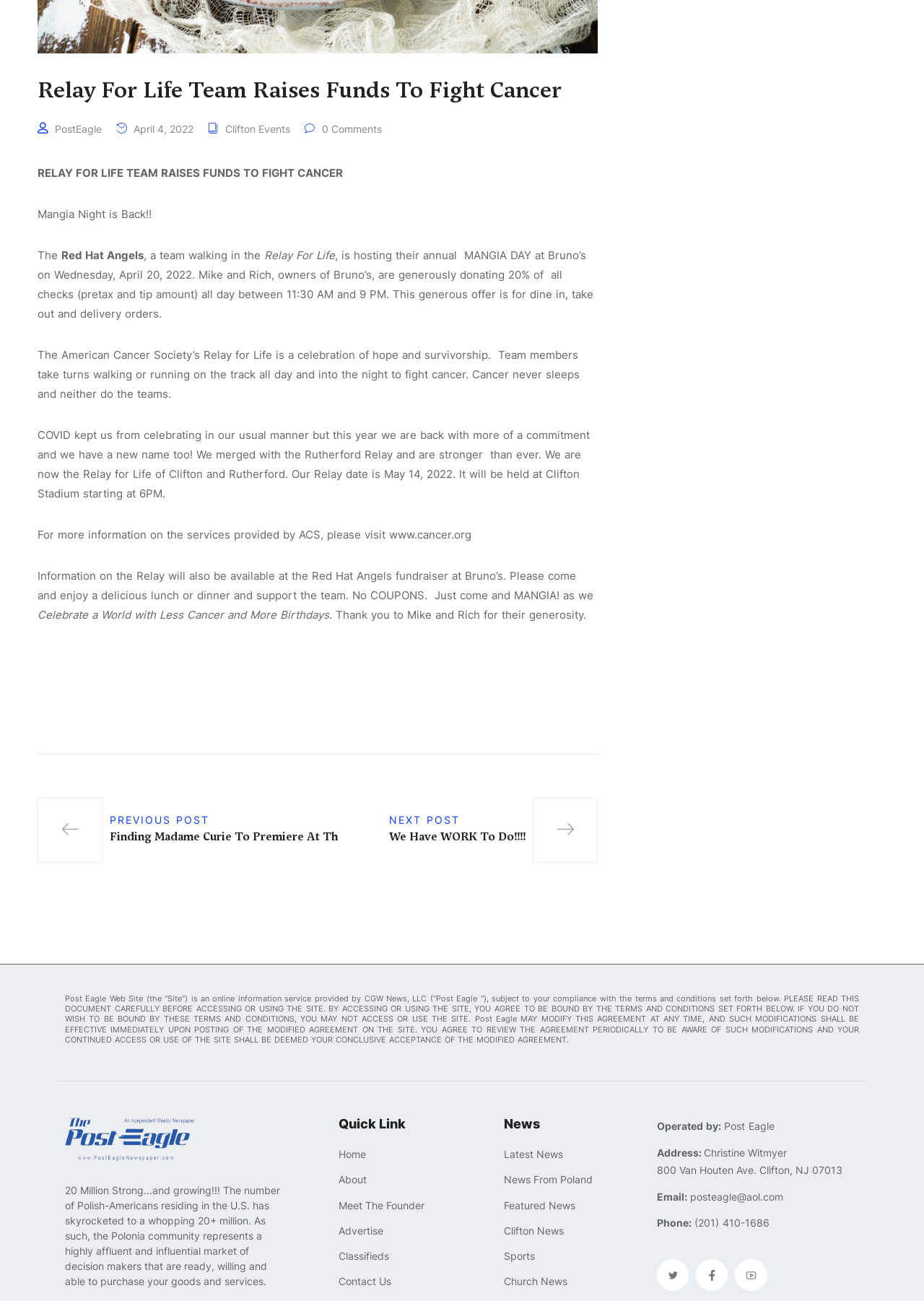Kindly determine the bounding box coordinates of the area that needs to be clicked to fulfill this instruction: "Read the previous post".

[0.041, 0.613, 0.373, 0.663]